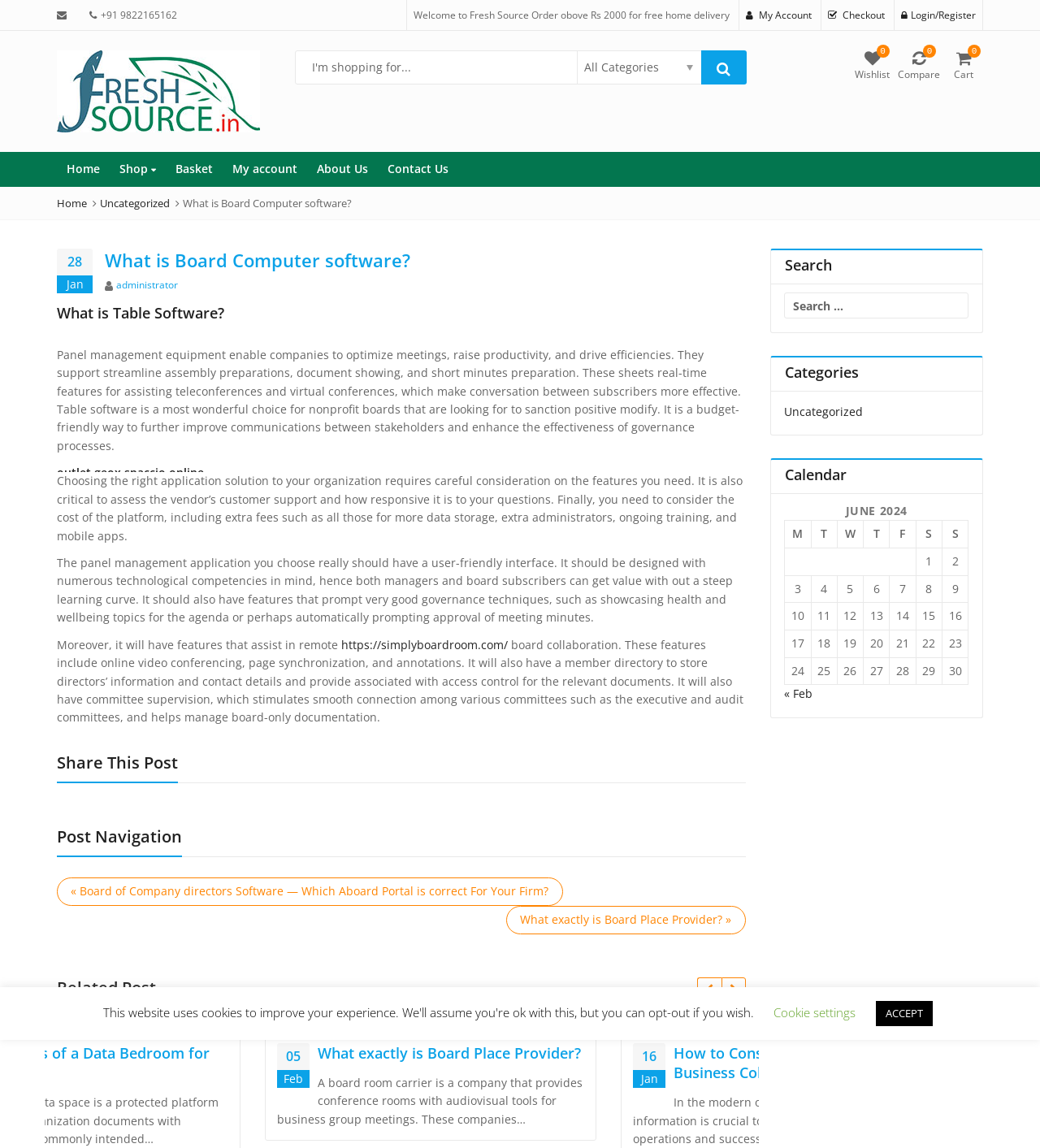Could you locate the bounding box coordinates for the section that should be clicked to accomplish this task: "Search for something".

[0.284, 0.045, 0.554, 0.073]